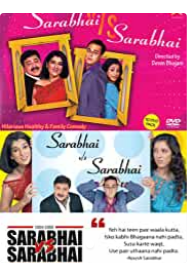What is the background color scheme of the DVD cover?
Using the image, elaborate on the answer with as much detail as possible.

The background color scheme of the DVD cover can be identified by analyzing the description, which mentions that the background colors alternate between pink and blue, adding to the vibrant aesthetic typical of family comedies.